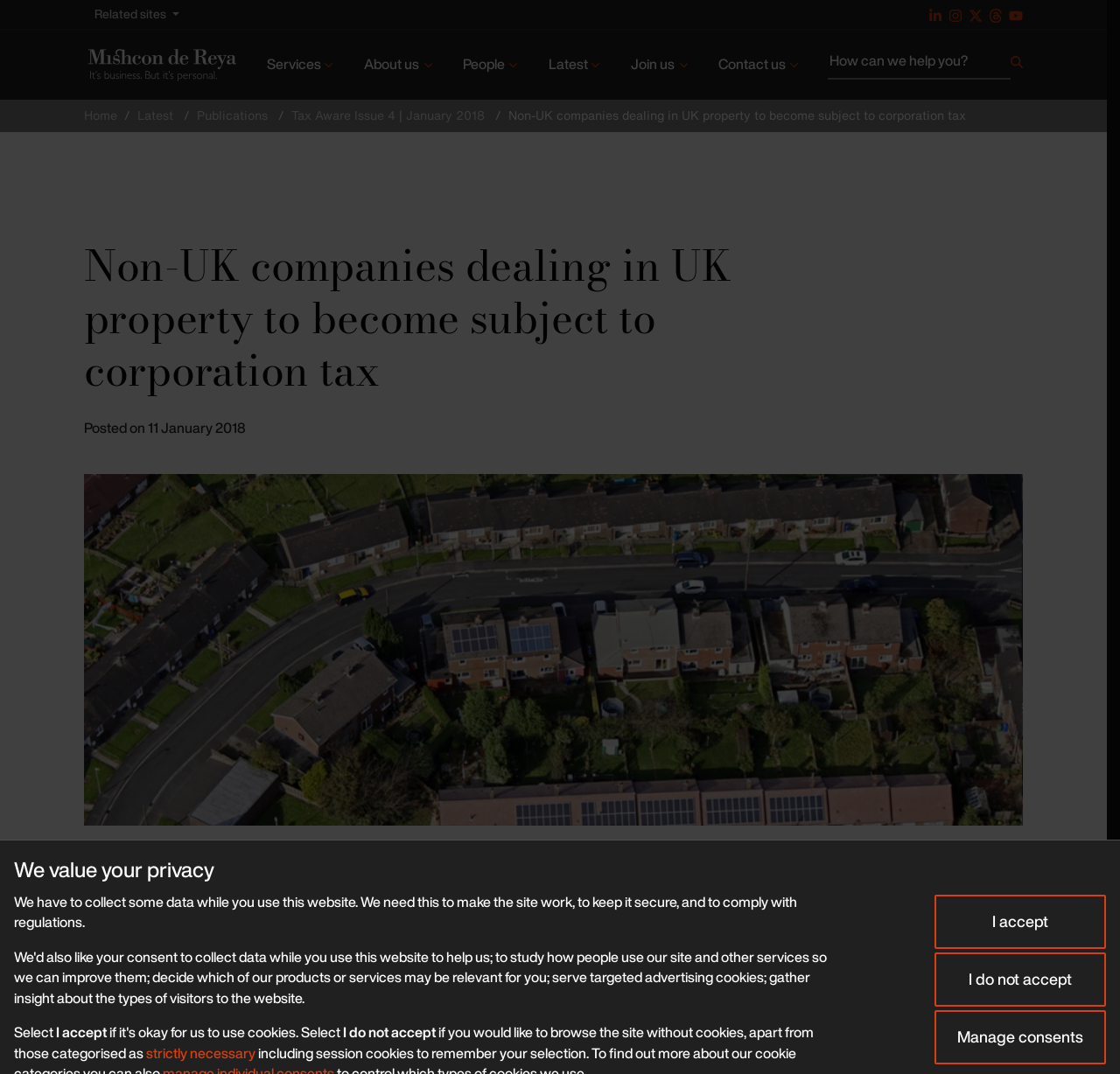Please identify the bounding box coordinates of the region to click in order to complete the task: "Click on the 'Return to home page' link". The coordinates must be four float numbers between 0 and 1, specified as [left, top, right, bottom].

[0.075, 0.041, 0.212, 0.079]